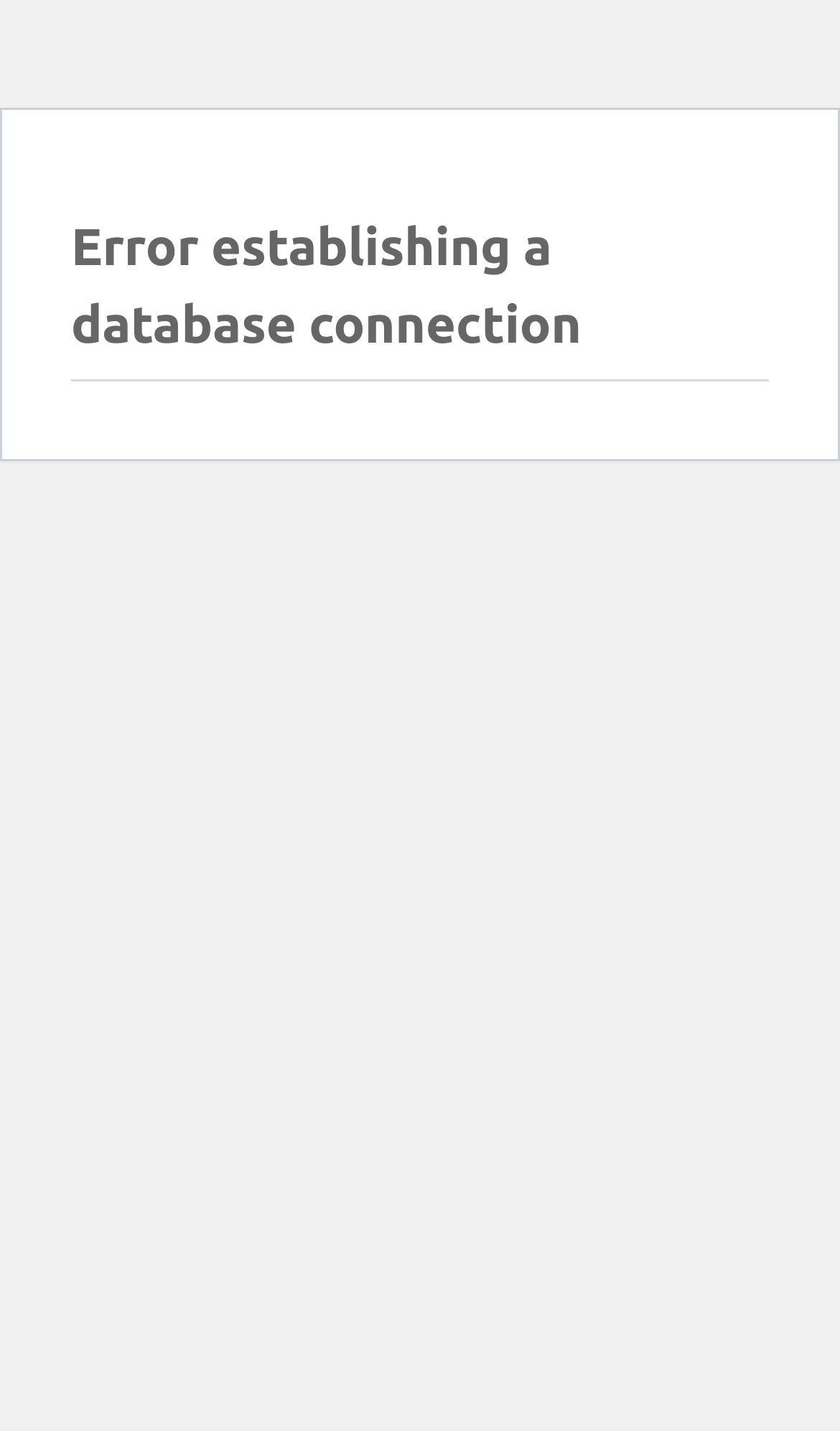What is the text of the webpage's headline?

Error establishing a database connection